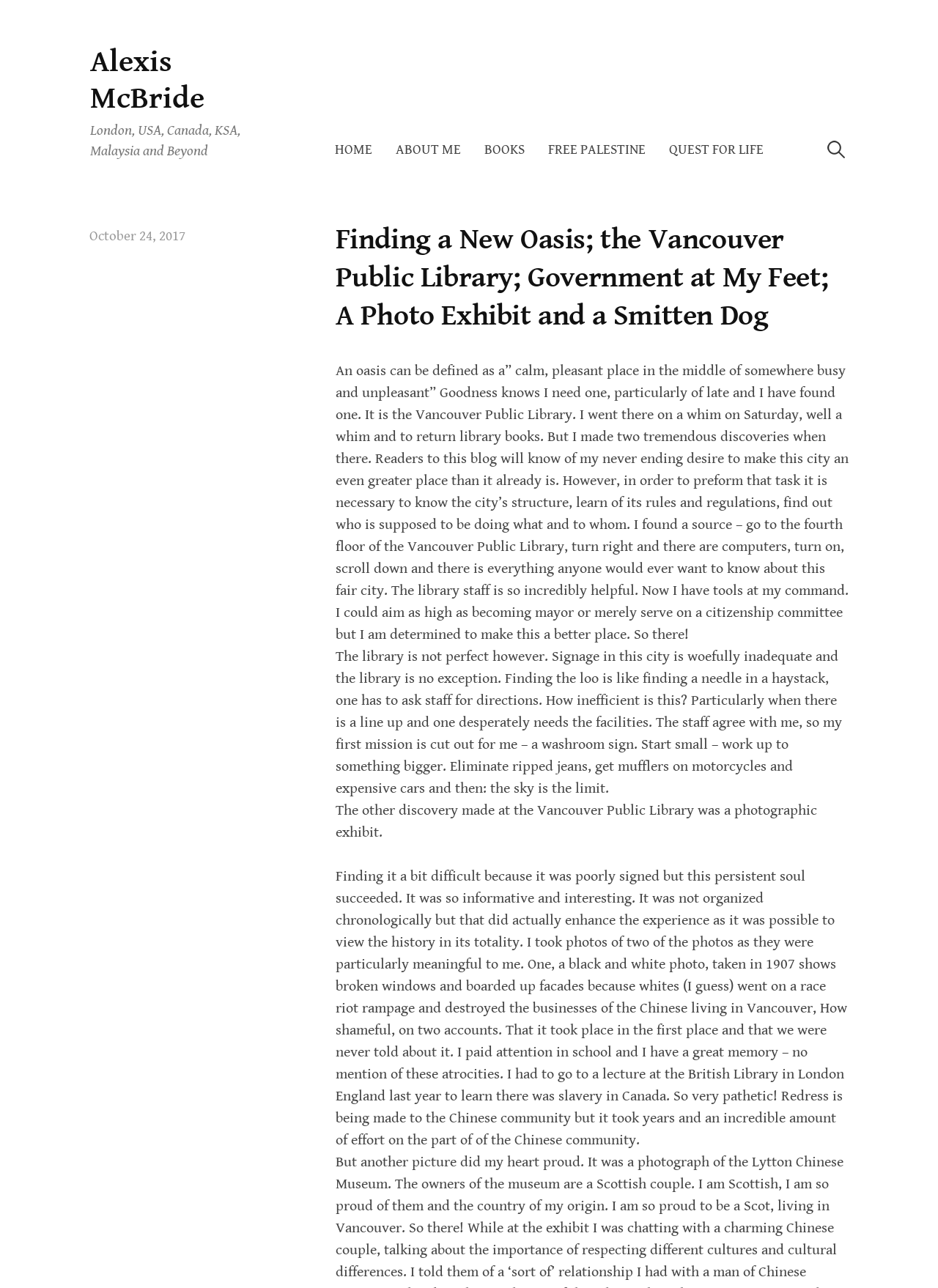Please analyze the image and provide a thorough answer to the question:
What is the author's goal?

The author expresses their desire to make the city a better place, and they have found tools to do so at the Vancouver Public Library. They also mention specific goals, such as improving signage and eliminating ripped jeans.